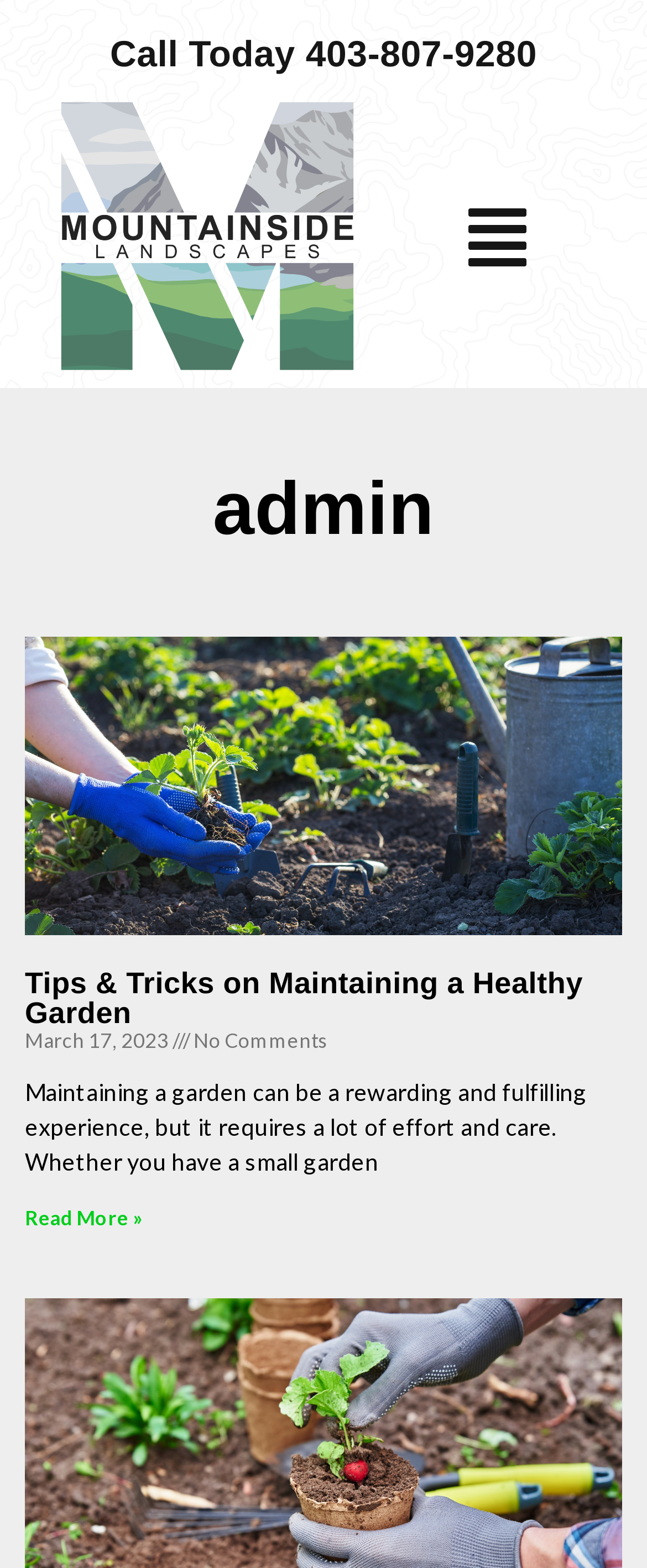Locate the bounding box coordinates of the UI element described by: "Menu". Provide the coordinates as four float numbers between 0 and 1, formatted as [left, top, right, bottom].

[0.688, 0.115, 0.85, 0.187]